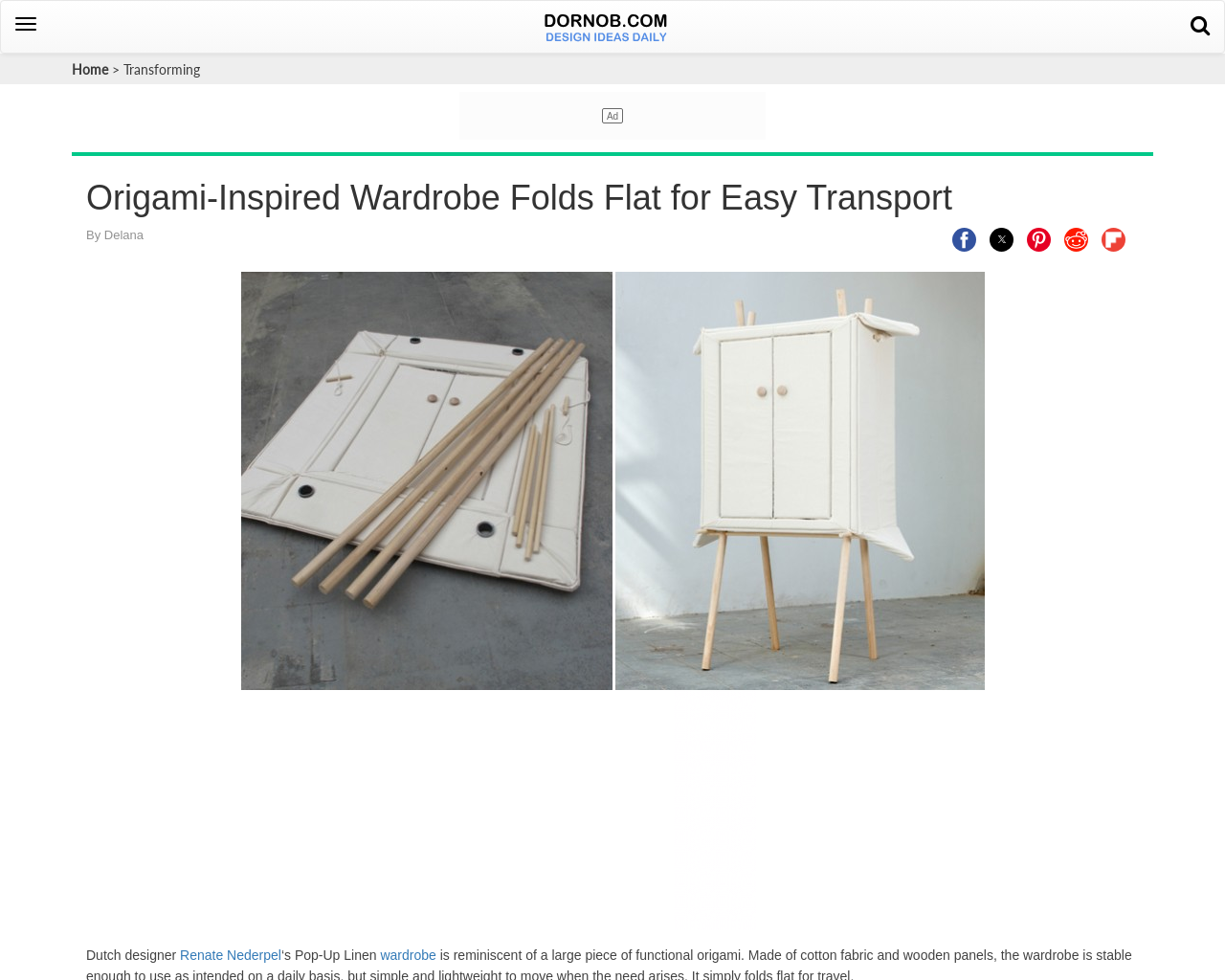Find and indicate the bounding box coordinates of the region you should select to follow the given instruction: "Share by facebook".

[0.777, 0.232, 0.797, 0.256]